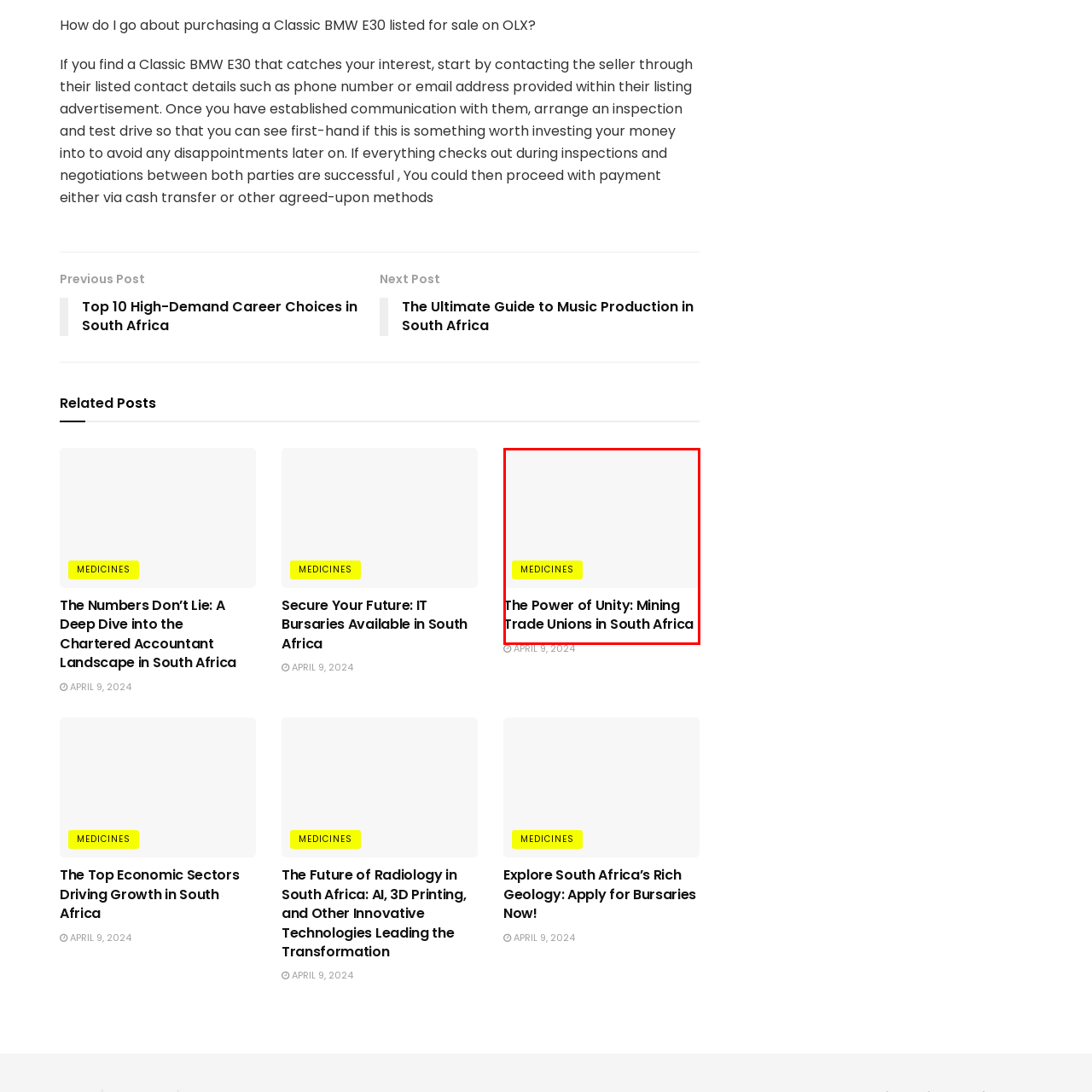What do mining trade unions advocate for? Study the image bordered by the red bounding box and answer briefly using a single word or a phrase.

workers' rights